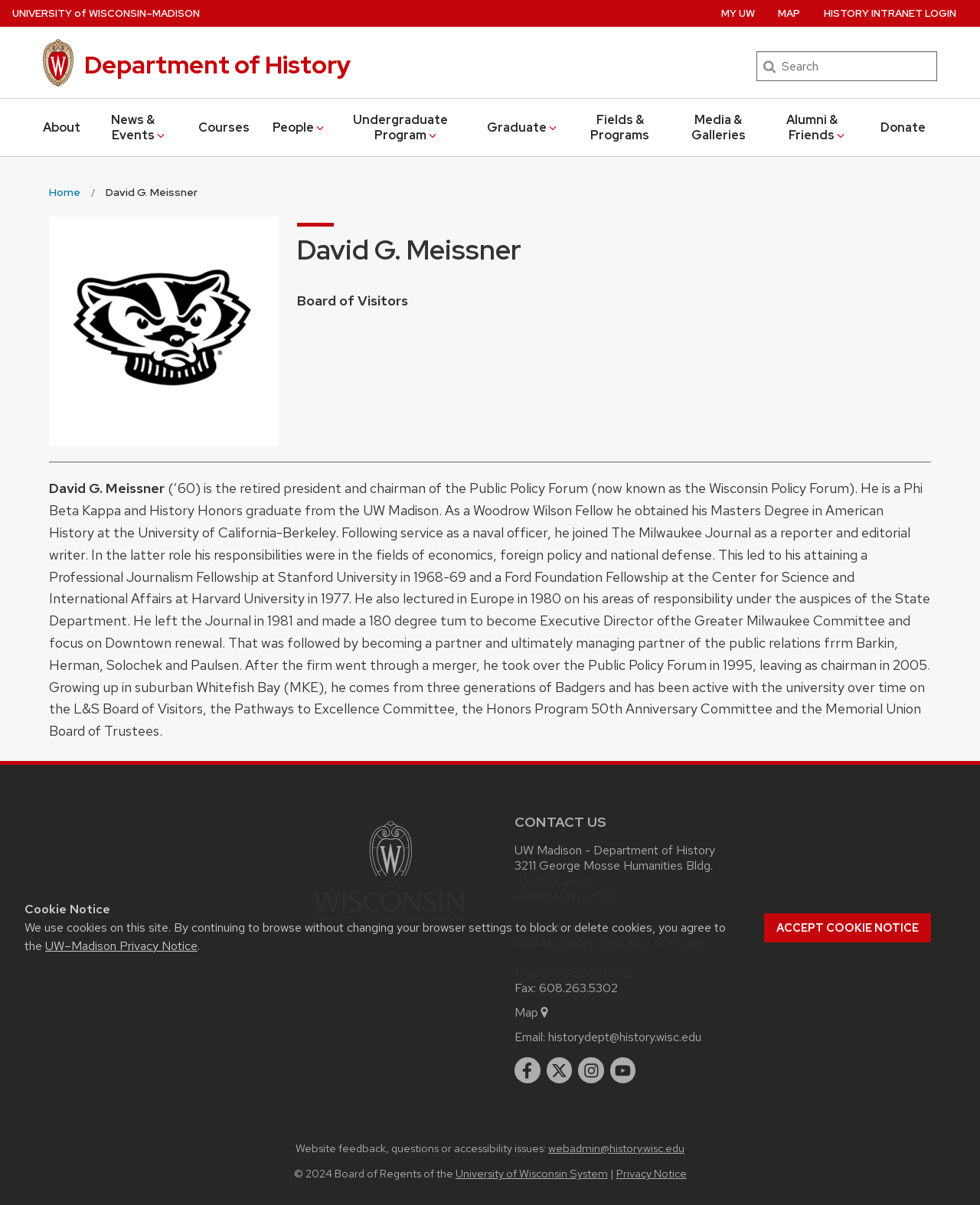Please examine the image and answer the question with a detailed explanation:
What is David G. Meissner's position title?

I found the answer by looking at the article section of the webpage, where it says 'Position title: Board of Visitors'.